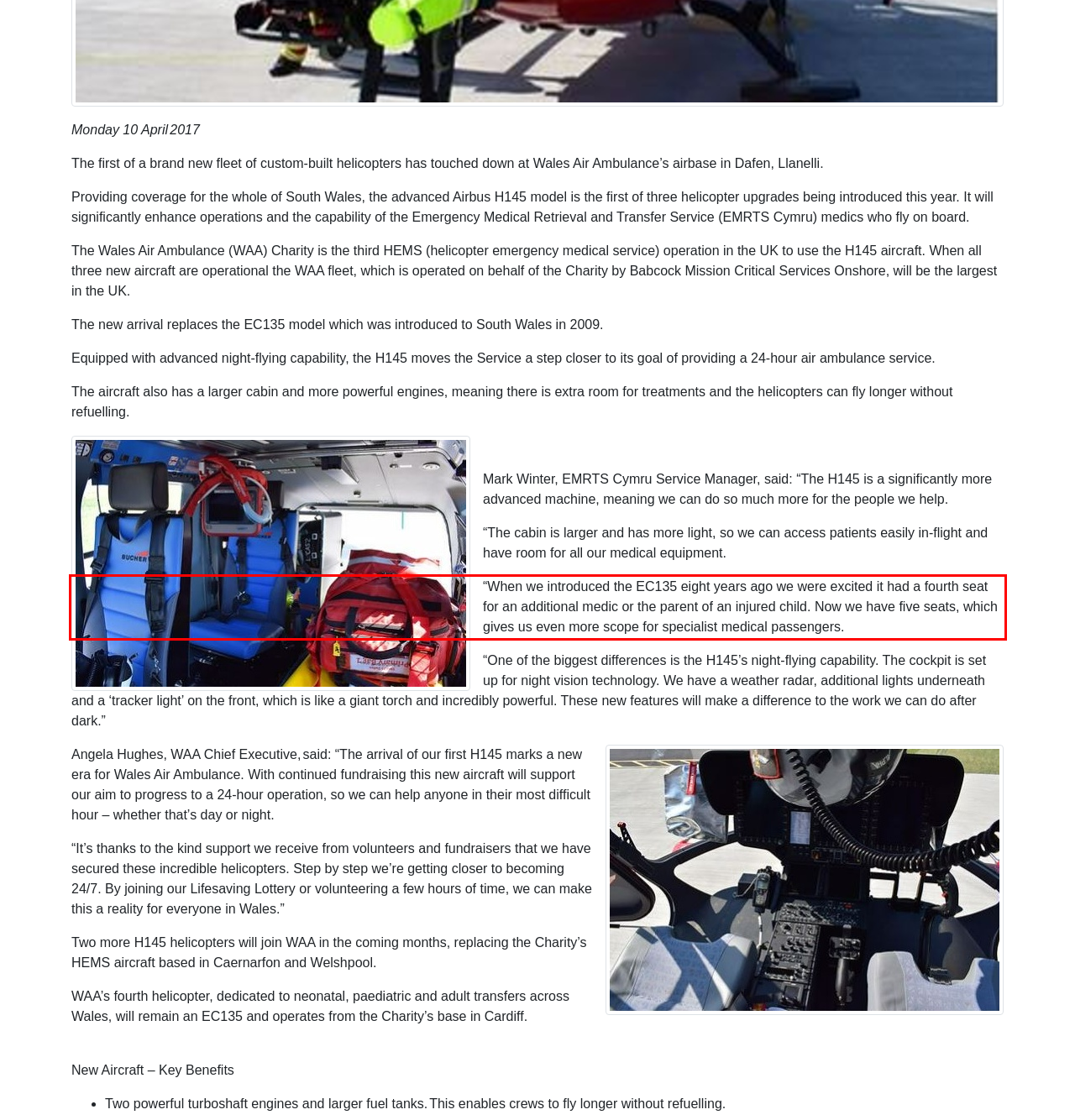Please identify and extract the text content from the UI element encased in a red bounding box on the provided webpage screenshot.

“When we introduced the EC135 eight years ago we were excited it had a fourth seat for an additional medic or the parent of an injured child. Now we have five seats, which gives us even more scope for specialist medical passengers.